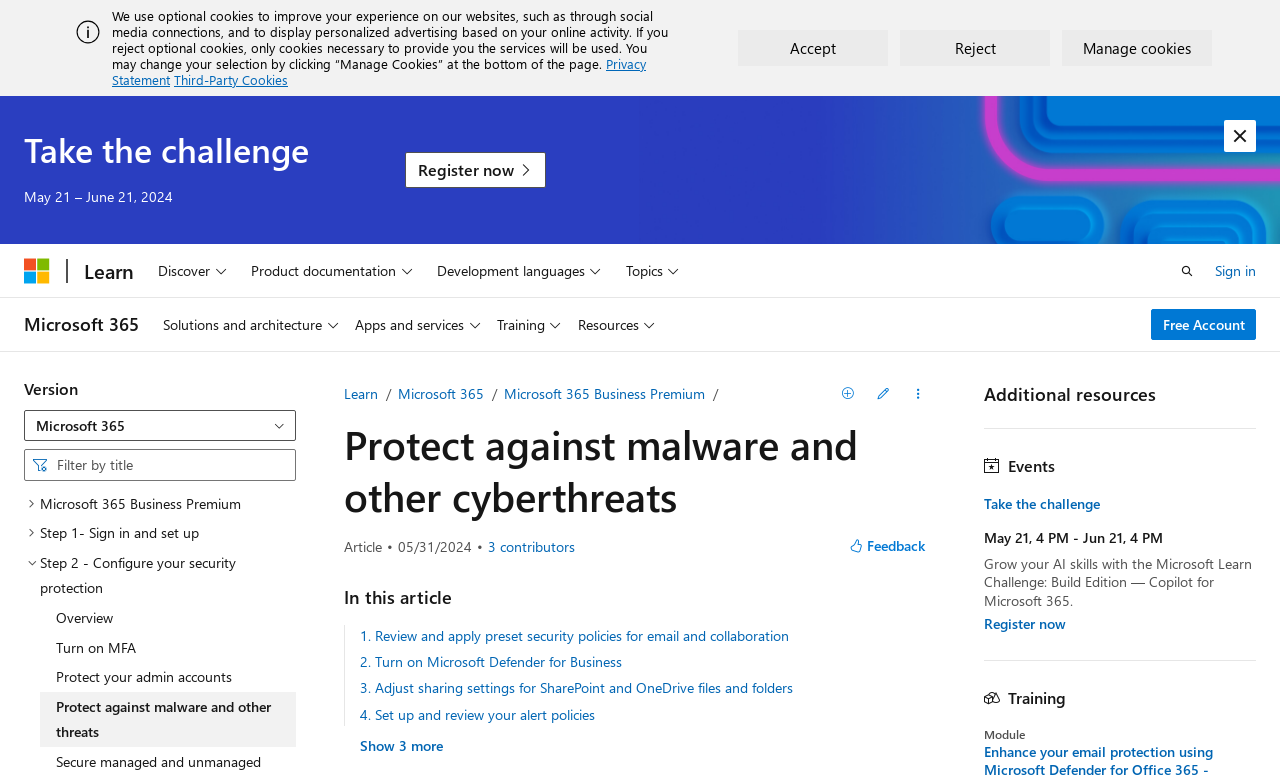Please determine the bounding box coordinates of the element to click in order to execute the following instruction: "View all contributors". The coordinates should be four float numbers between 0 and 1, specified as [left, top, right, bottom].

[0.381, 0.695, 0.449, 0.716]